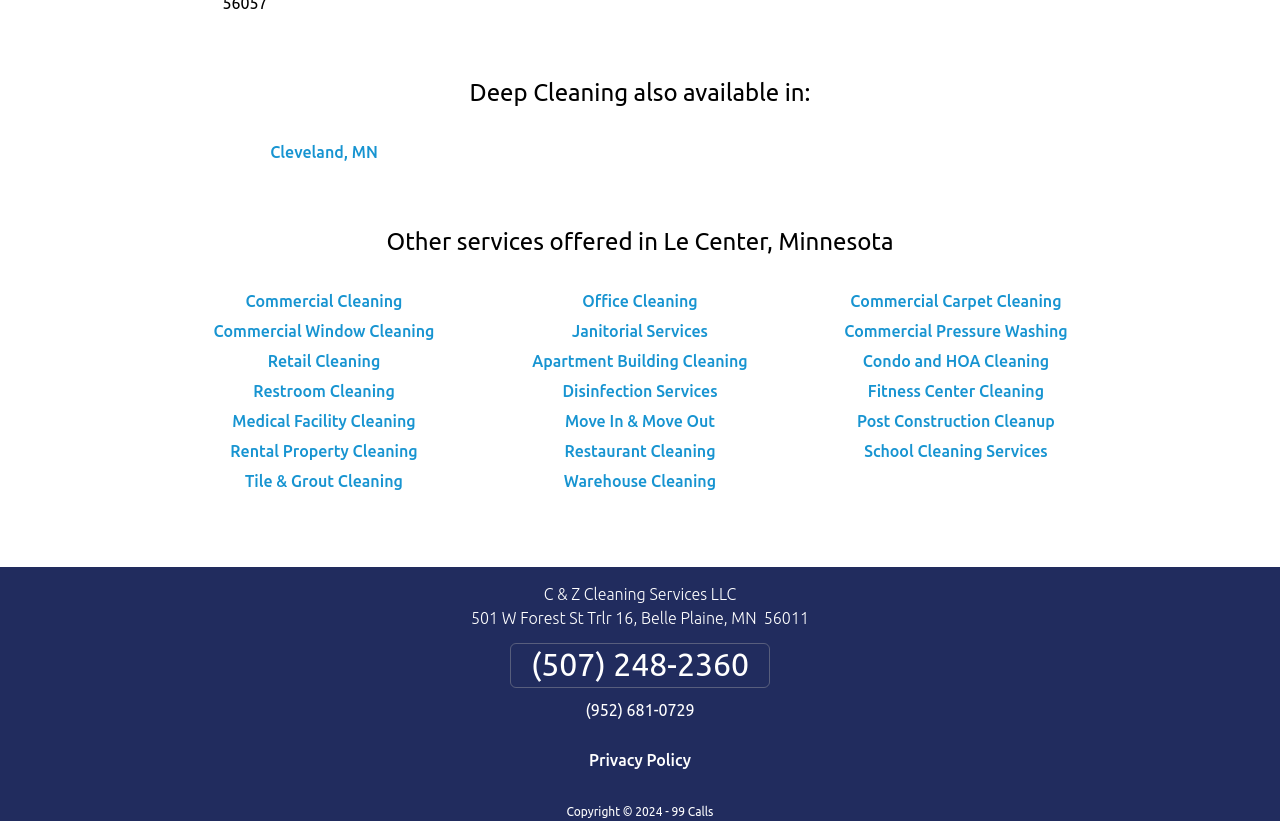Kindly respond to the following question with a single word or a brief phrase: 
What is the address of the company?

501 W Forest St Trlr 16, Belle Plaine, MN 56011